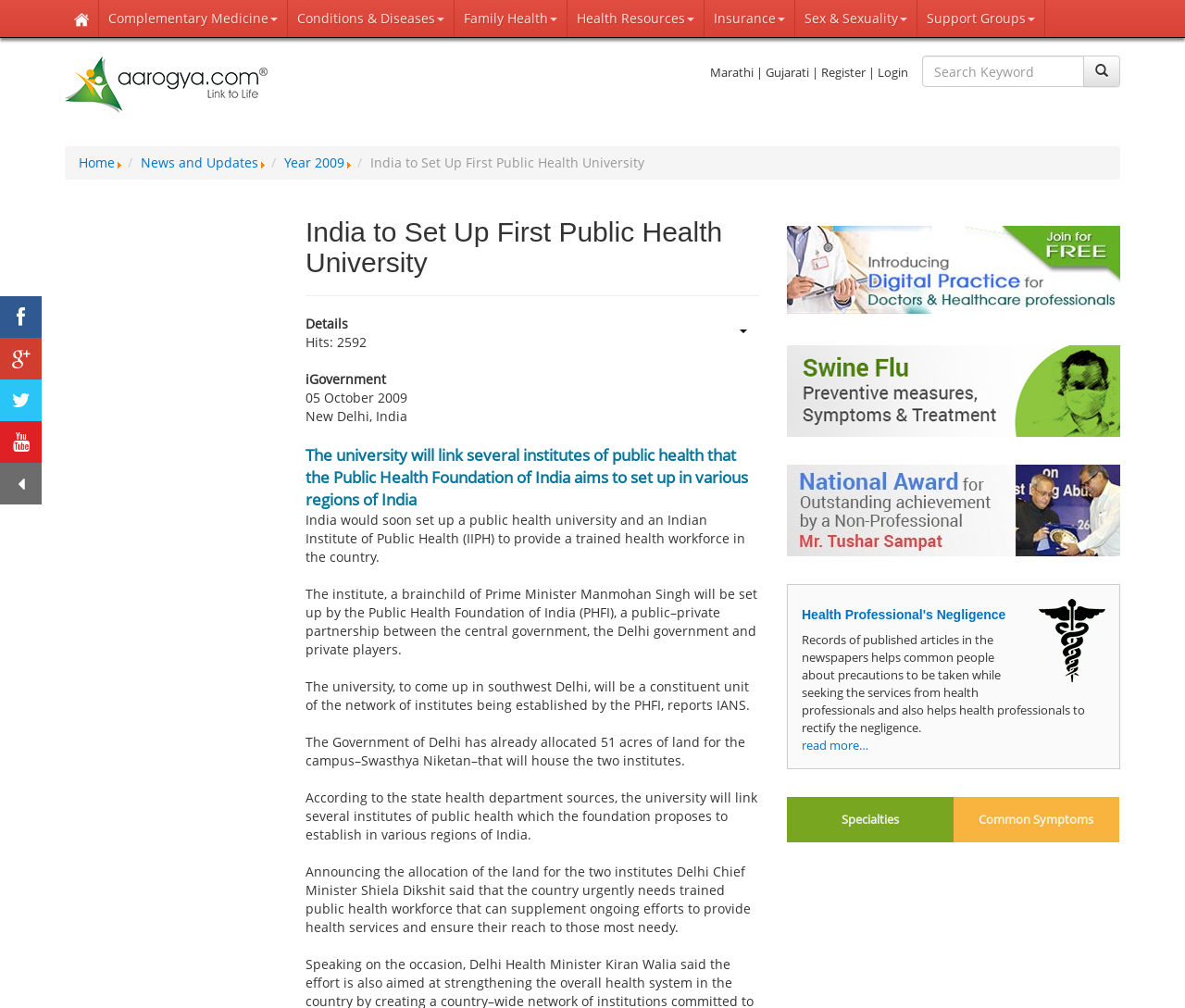Using the details from the image, please elaborate on the following question: What is the name of the university being set up in India?

The answer can be found in the paragraph that starts with 'The university will link several institutes of public health...' which mentions that India would soon set up a public health university.